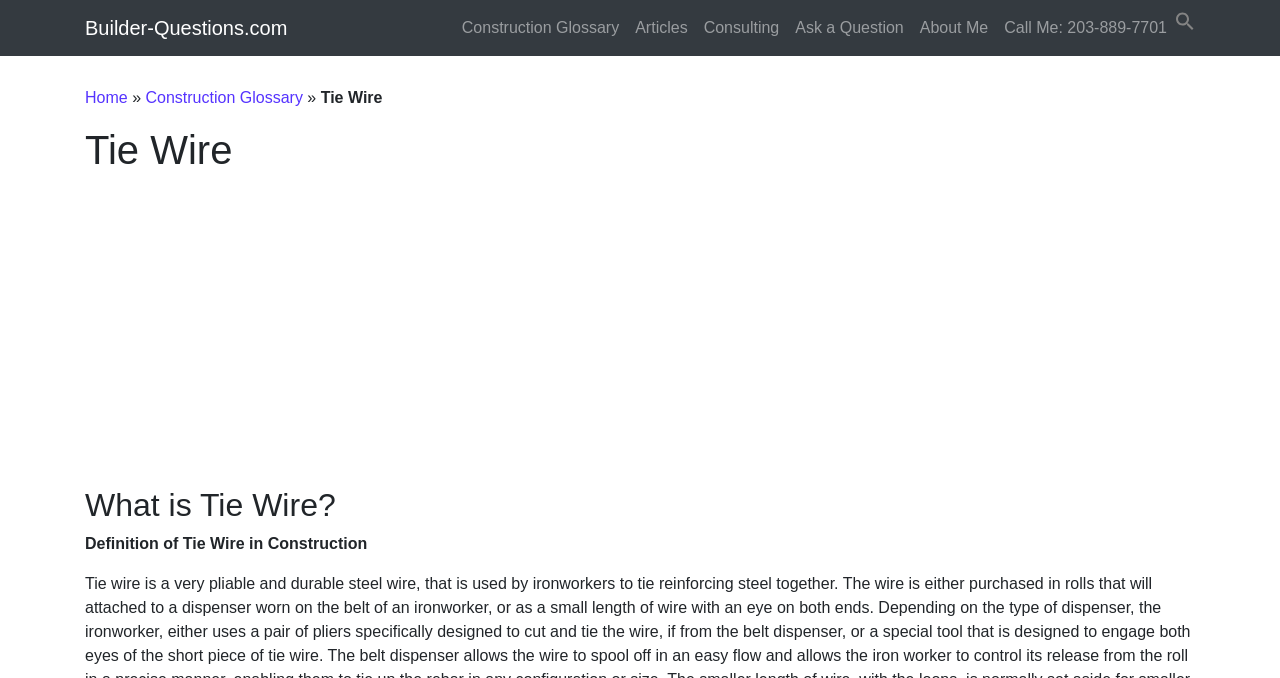Use a single word or phrase to answer this question: 
What is the title of the current page?

Tie Wire Definition - What Does Tie Wire Mean in Construction?